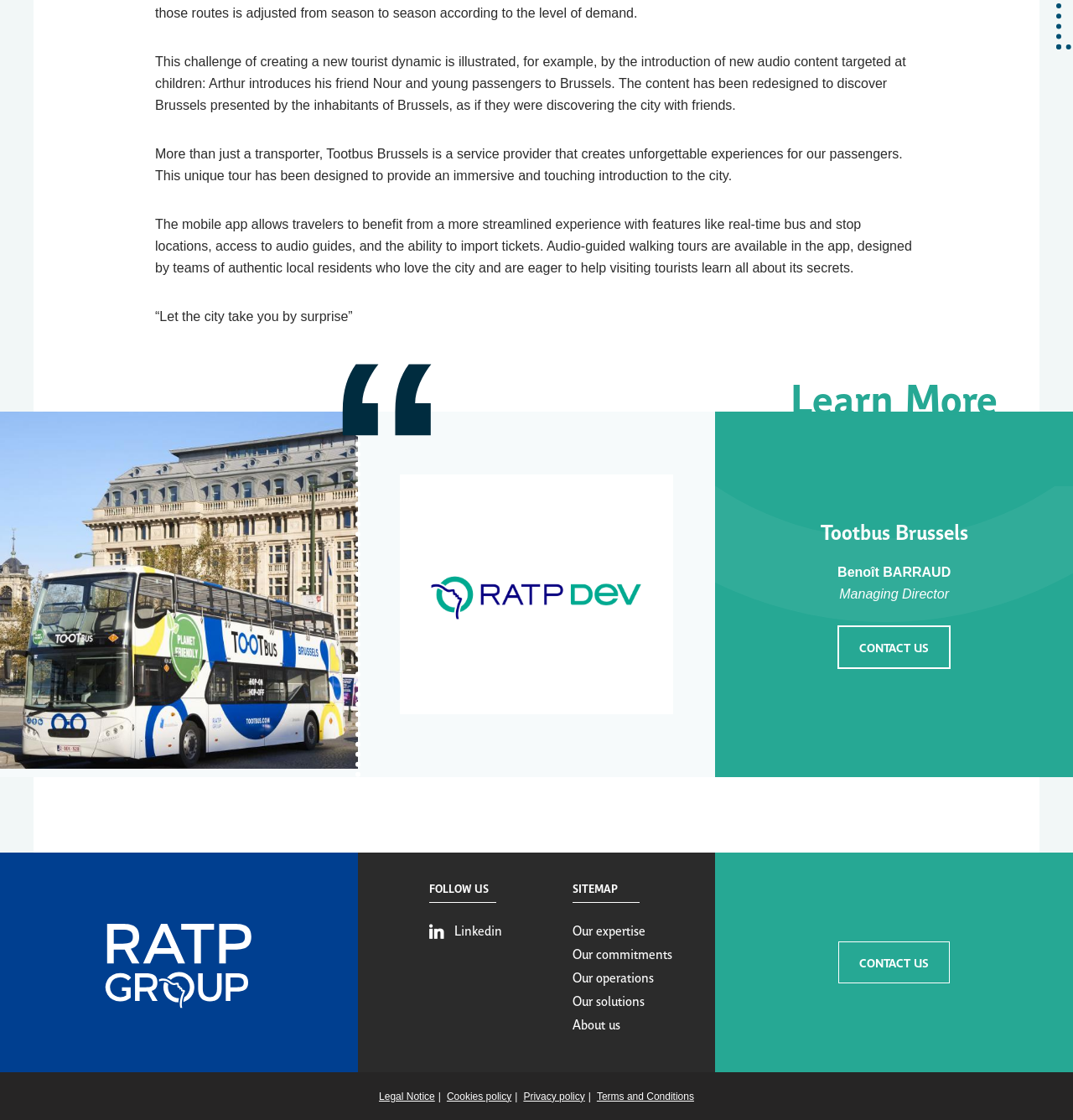Consider the image and give a detailed and elaborate answer to the question: 
What is the name of the group associated with the logo?

The image element with ID 61 has the text 'RATP Group', which suggests that the group associated with the logo is RATP Group.